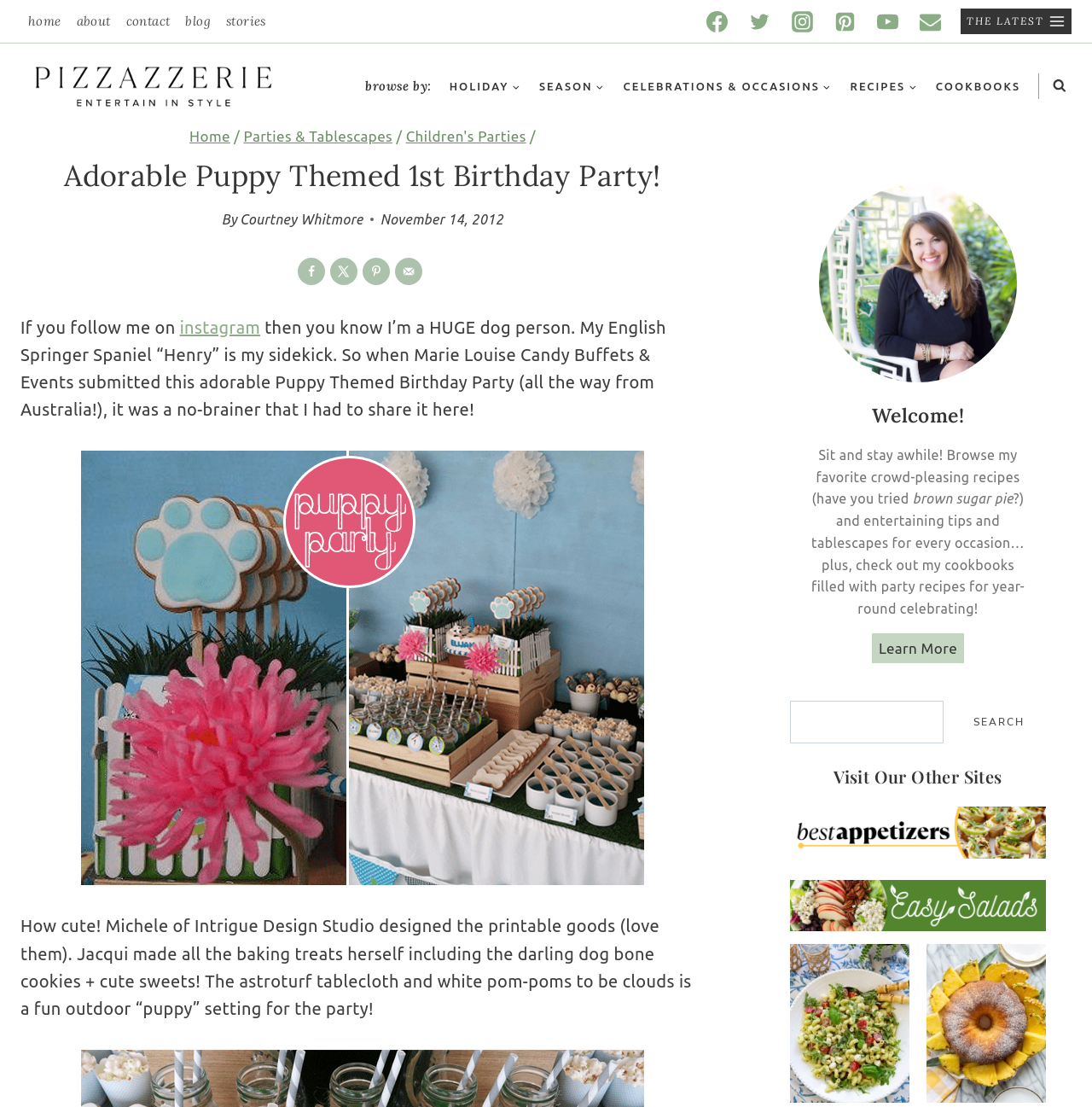Find and specify the bounding box coordinates that correspond to the clickable region for the instruction: "View the latest posts".

[0.879, 0.008, 0.981, 0.031]